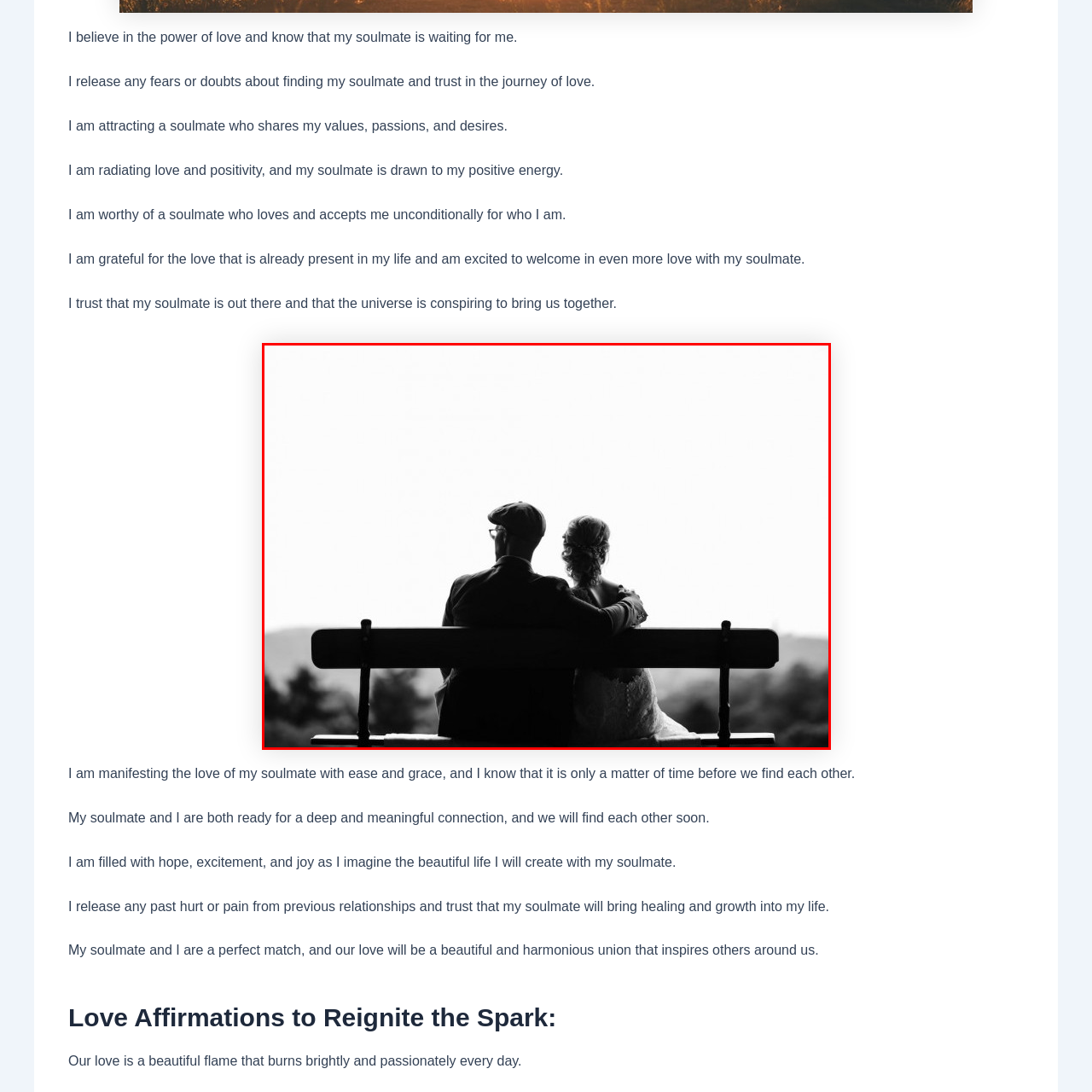Observe the image enclosed by the red rectangle, then respond to the question in one word or phrase:
What is the woman wearing?

A delicate lace gown